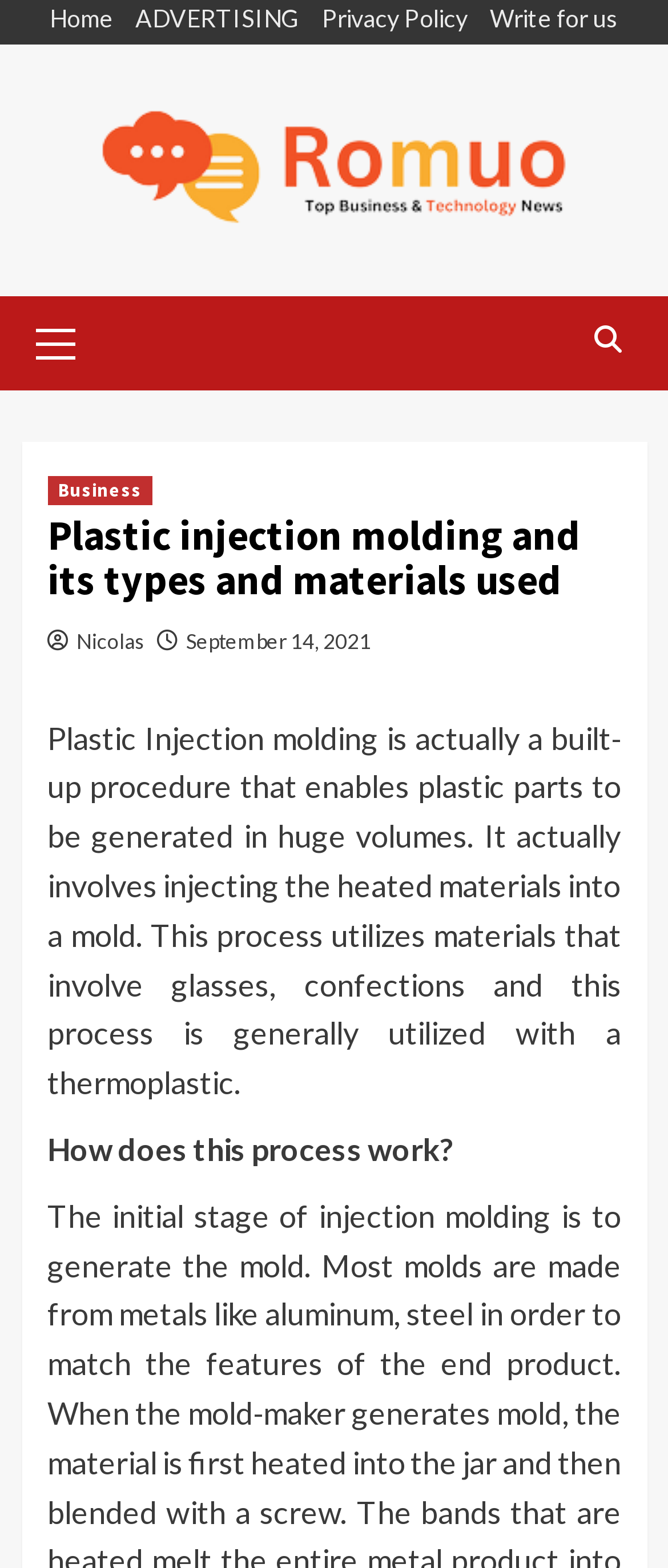What is the date of the article?
Answer the question in a detailed and comprehensive manner.

The date of the article can be found in the header section of the webpage, where it is written 'September 14, 2021' next to the author's name 'Nicolas'.